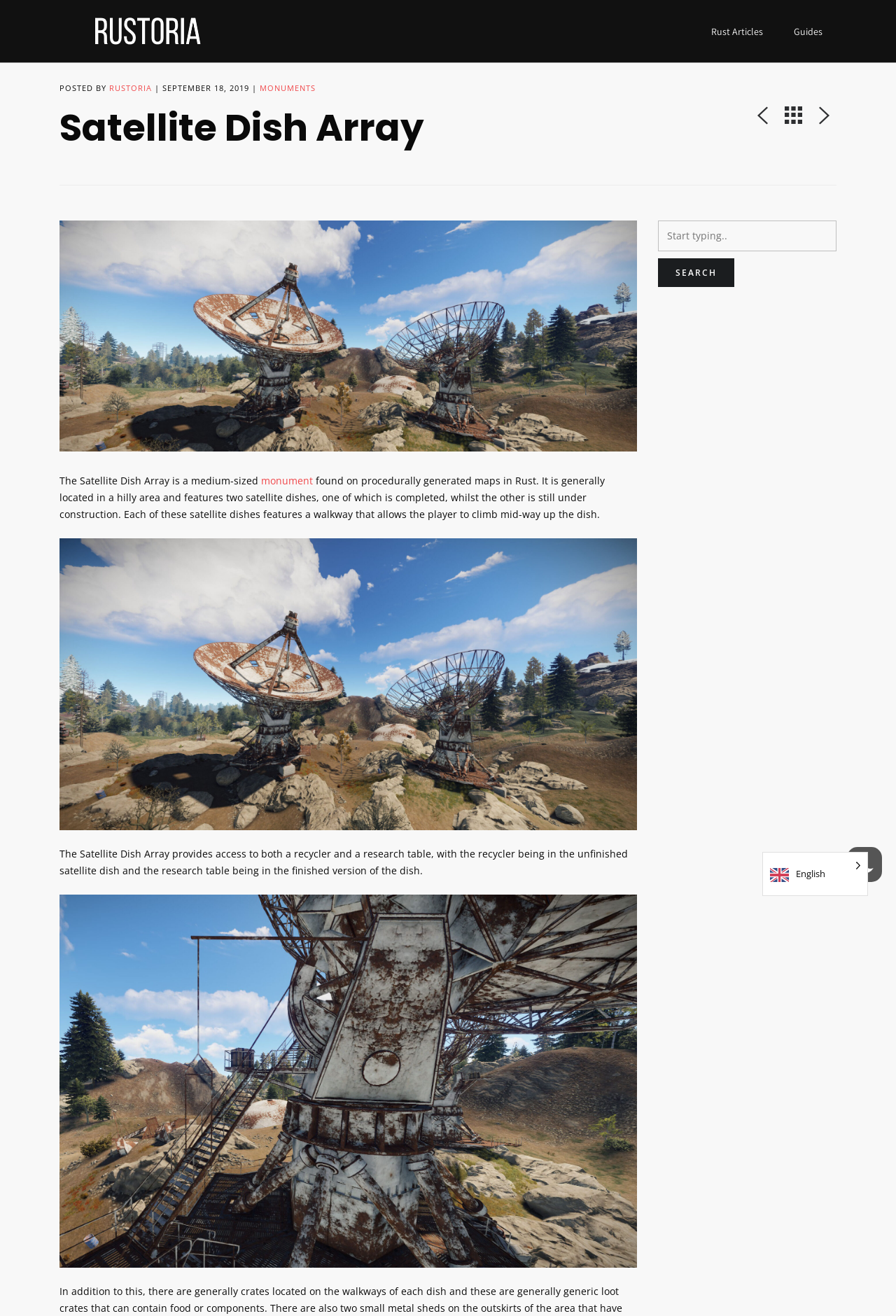Refer to the element description title="Satellite Dish Array" and identify the corresponding bounding box in the screenshot. Format the coordinates as (top-left x, top-left y, bottom-right x, bottom-right y) with values in the range of 0 to 1.

[0.066, 0.179, 0.711, 0.355]